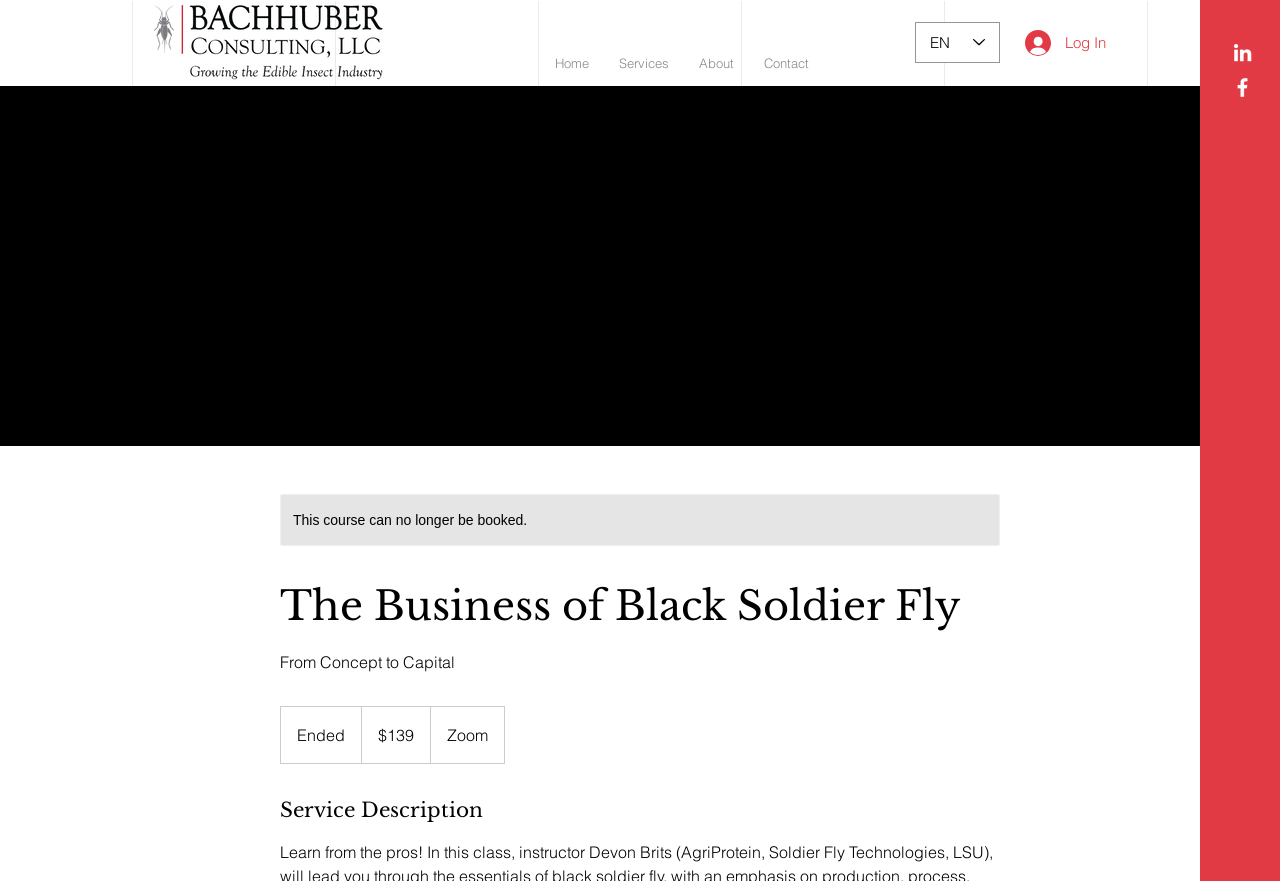Based on the element description aria-label="White Facebook Icon", identify the bounding box of the UI element in the given webpage screenshot. The coordinates should be in the format (top-left x, top-left y, bottom-right x, bottom-right y) and must be between 0 and 1.

[0.961, 0.085, 0.98, 0.114]